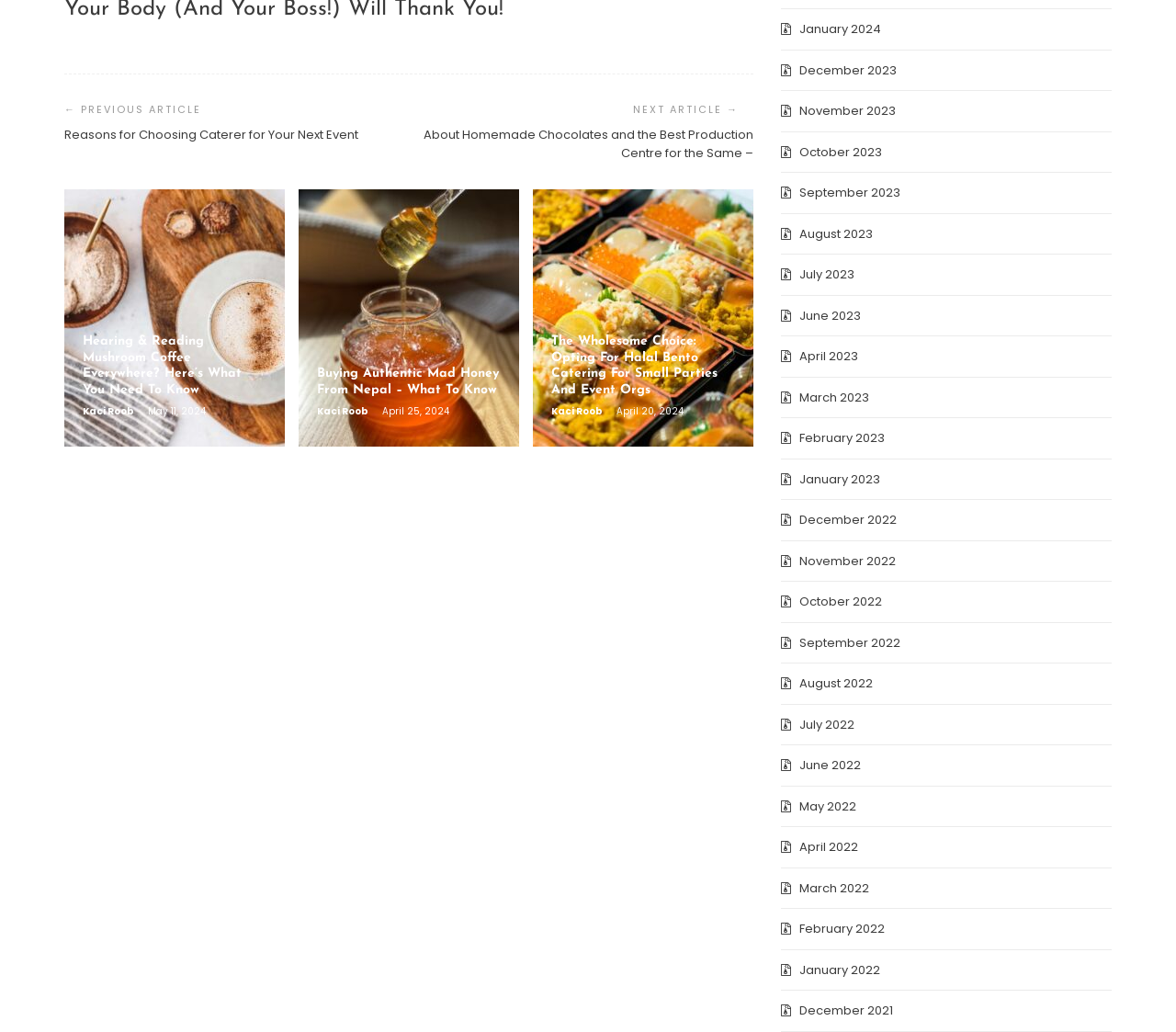How many months are listed in the archive section?
Provide a short answer using one word or a brief phrase based on the image.

24